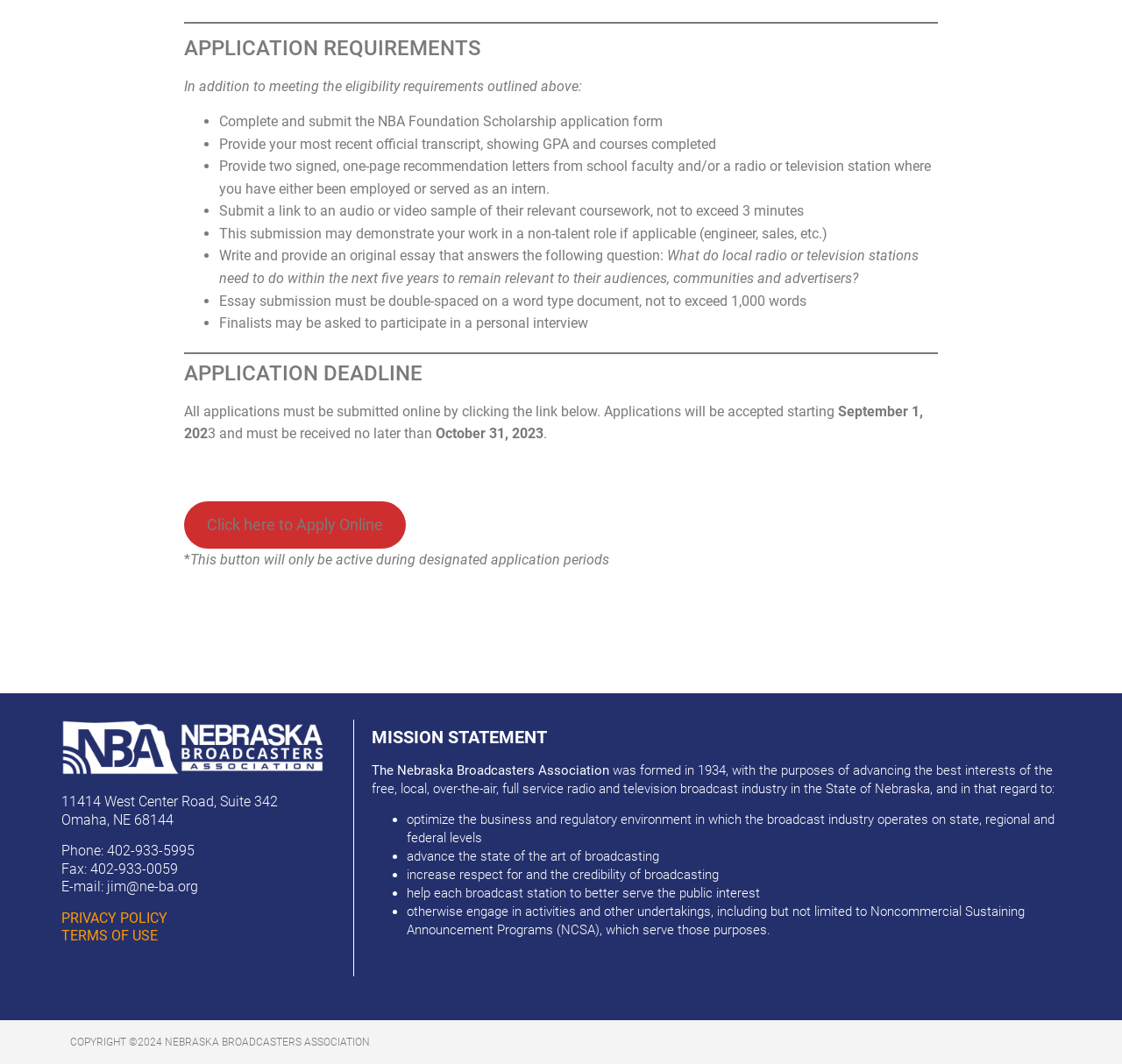Using the webpage screenshot, find the UI element described by Click here to Apply Online. Provide the bounding box coordinates in the format (top-left x, top-left y, bottom-right x, bottom-right y), ensuring all values are floating point numbers between 0 and 1.

[0.164, 0.471, 0.362, 0.515]